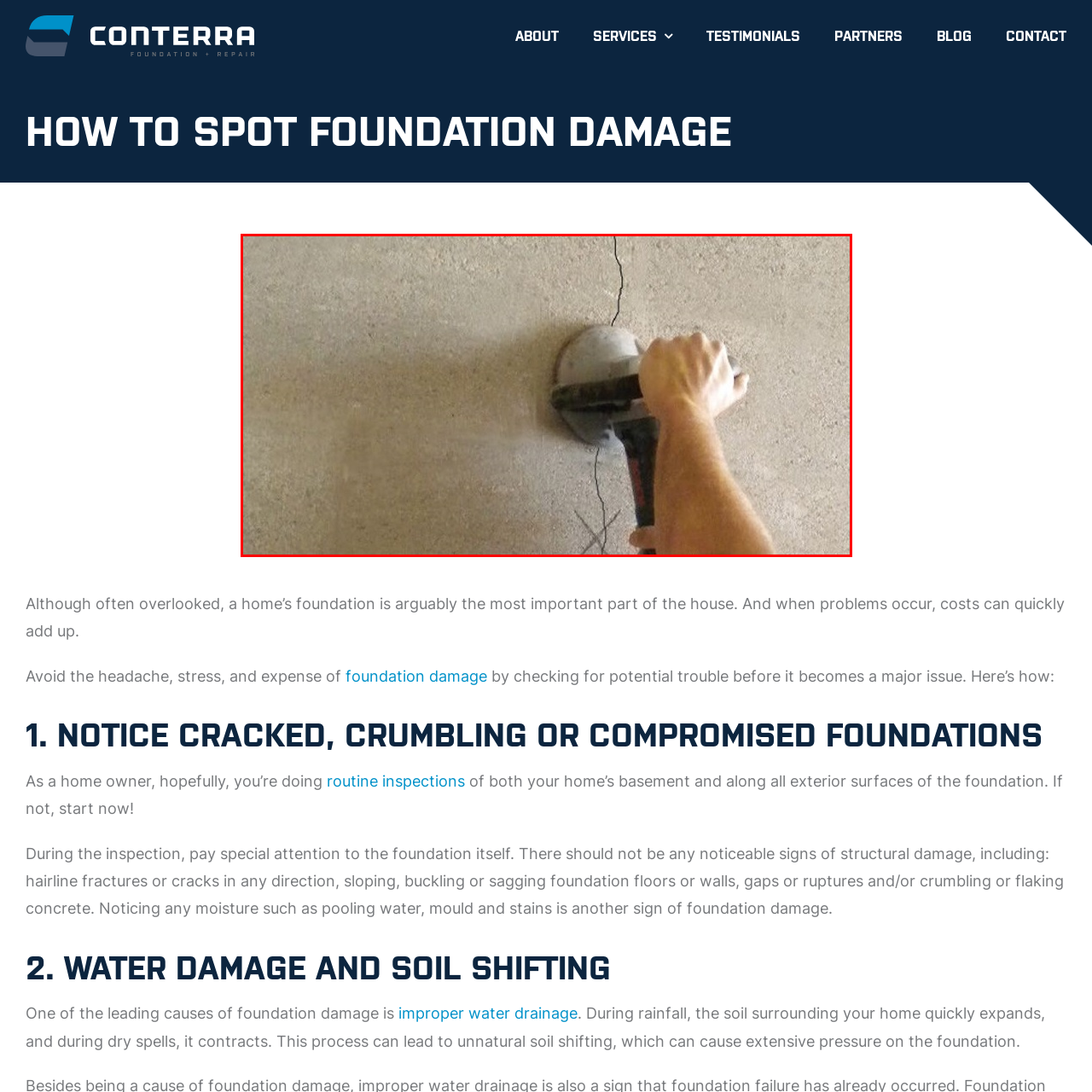Pay attention to the section outlined in red, What is the focus of the image? 
Reply with a single word or phrase.

Foundation maintenance